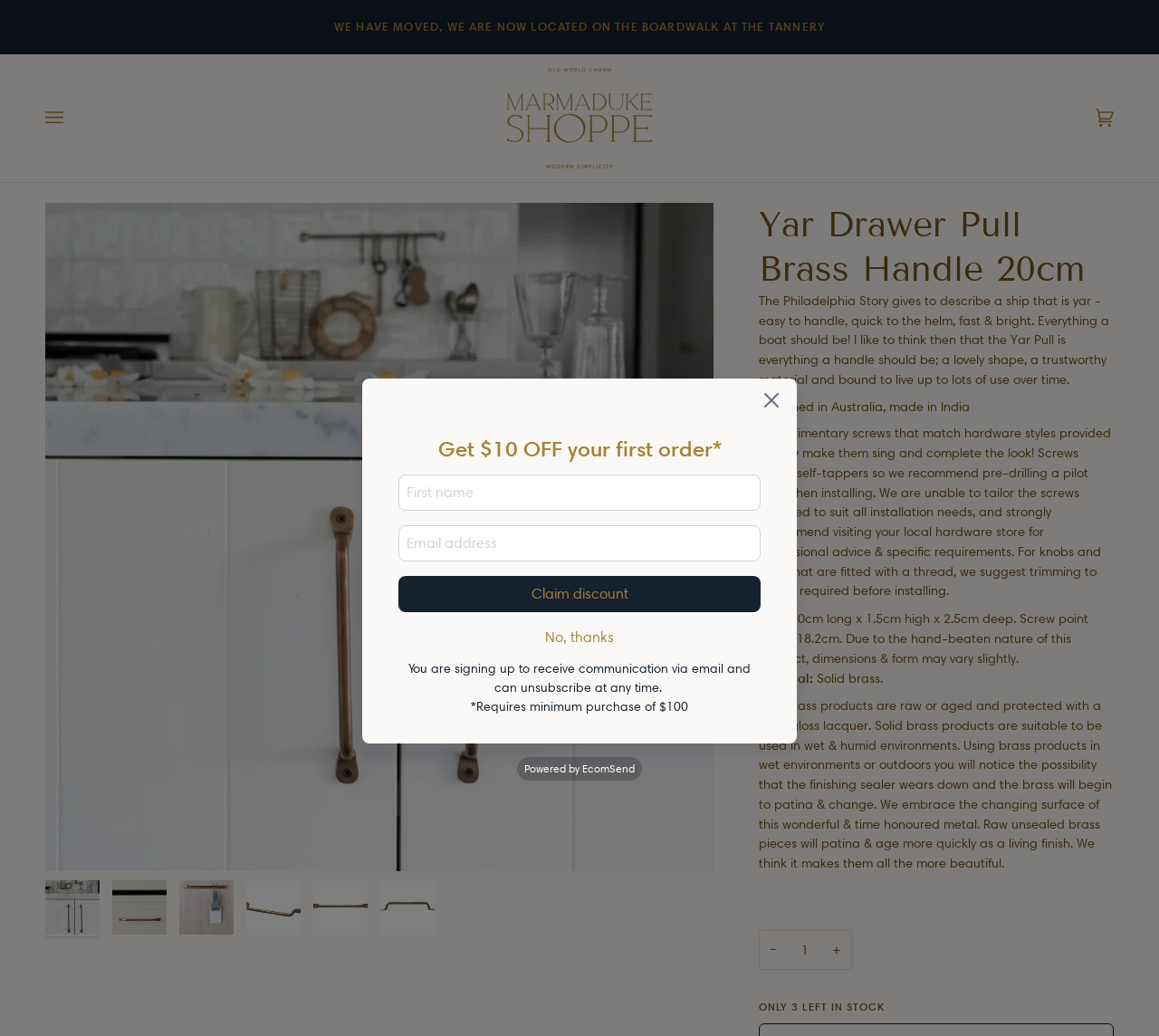Respond to the question below with a single word or phrase:
How many items are left in stock?

ONLY LEFT IN STOCK